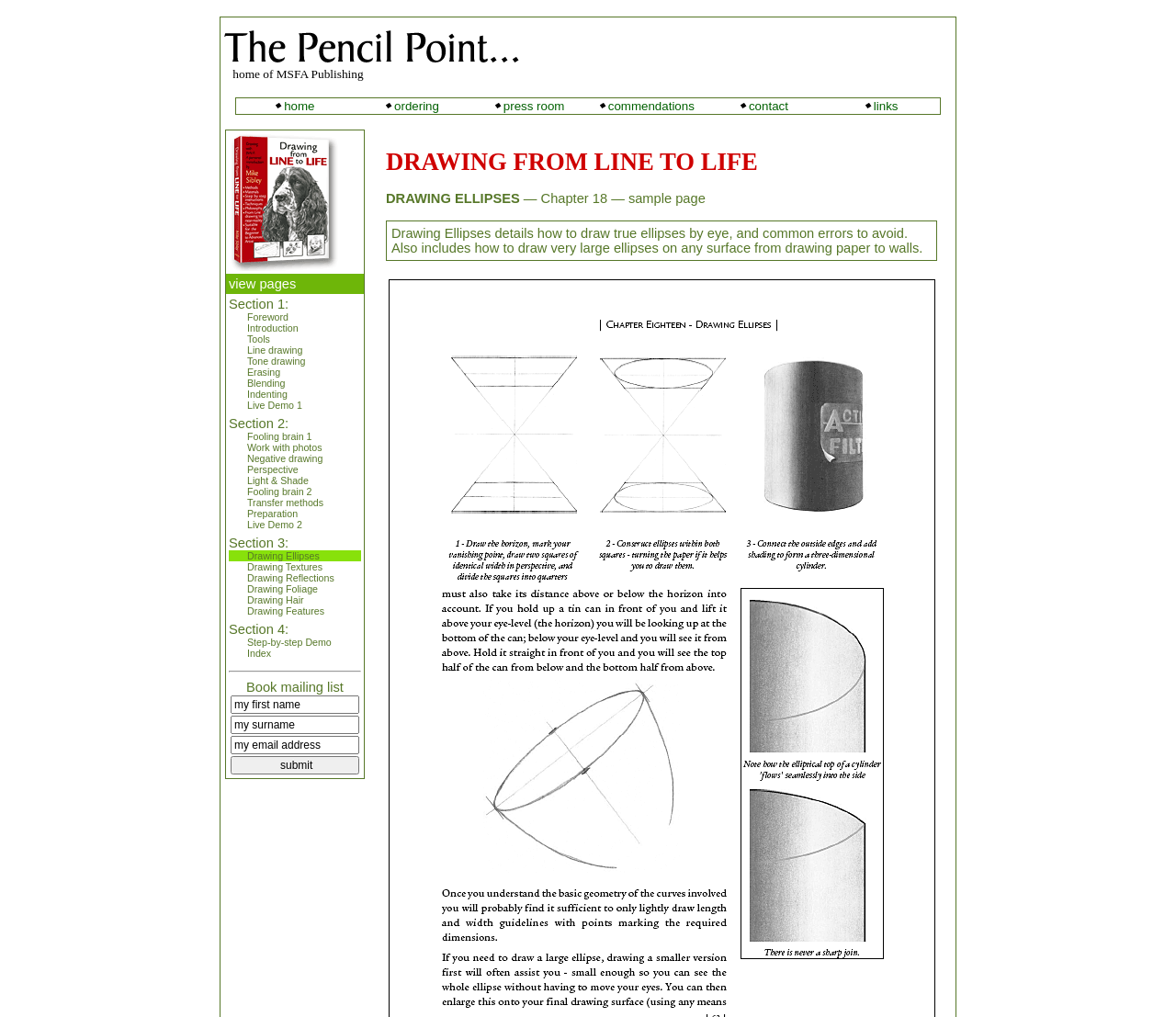Specify the bounding box coordinates of the area to click in order to follow the given instruction: "submit email address."

[0.196, 0.684, 0.305, 0.702]